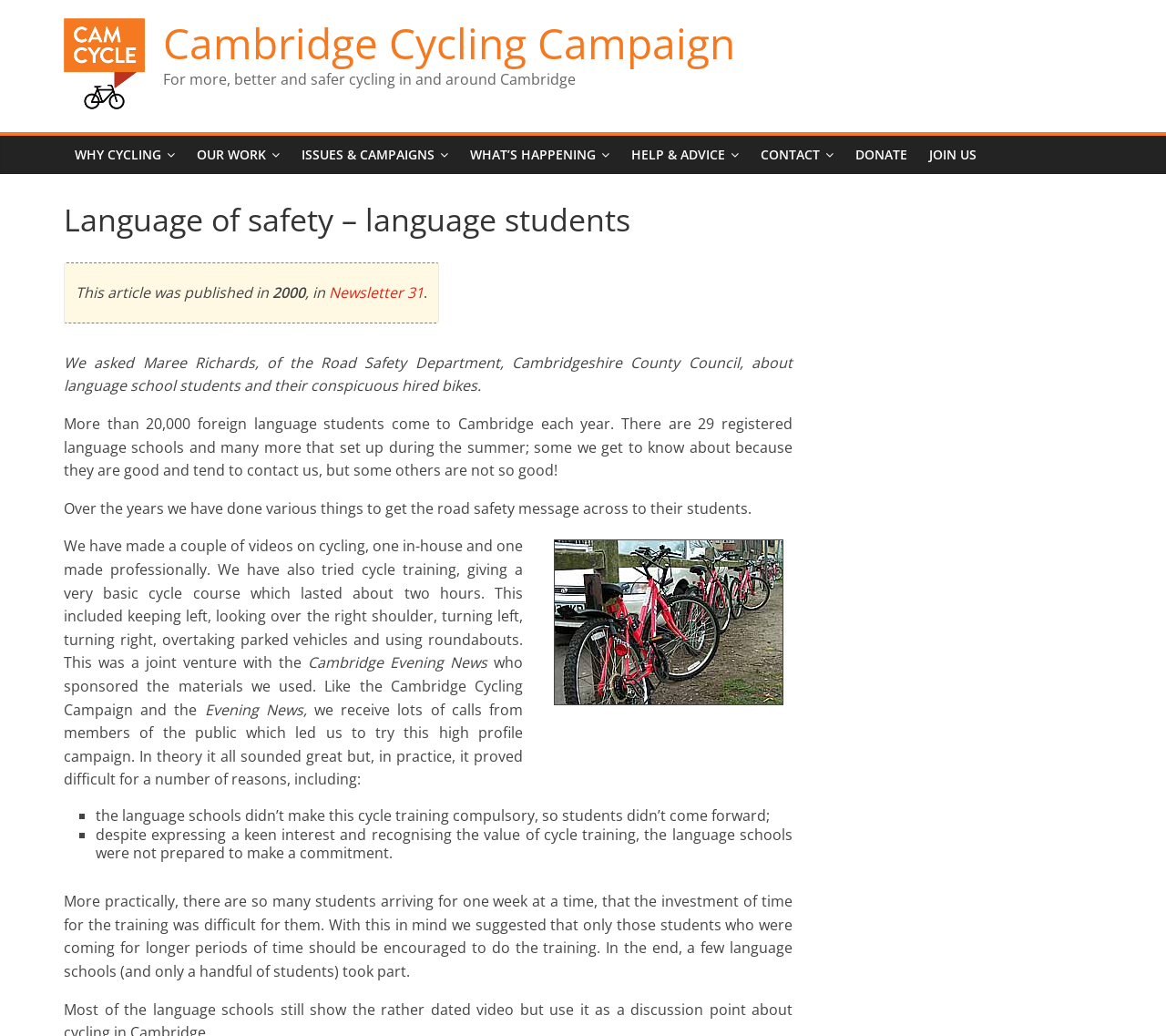Identify the bounding box coordinates of the clickable region necessary to fulfill the following instruction: "Donate to the Cambridge Cycling Campaign". The bounding box coordinates should be four float numbers between 0 and 1, i.e., [left, top, right, bottom].

[0.724, 0.131, 0.788, 0.168]